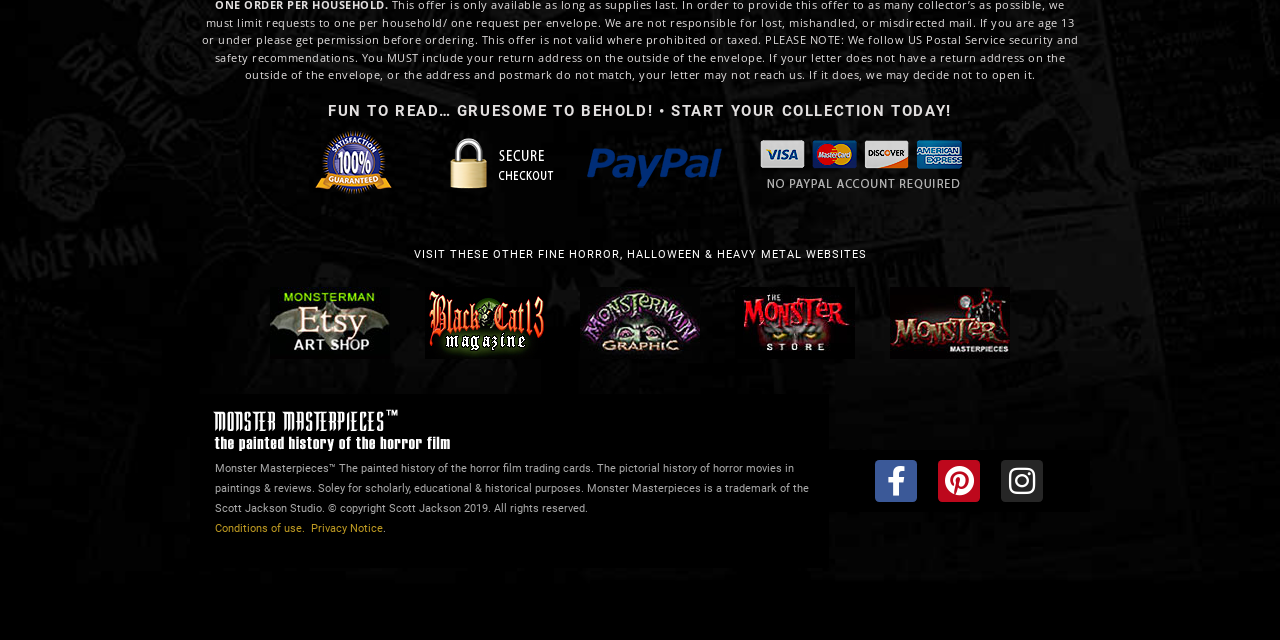Extract the bounding box coordinates for the UI element described by the text: "Conditions of use.". The coordinates should be in the form of [left, top, right, bottom] with values between 0 and 1.

[0.168, 0.815, 0.241, 0.836]